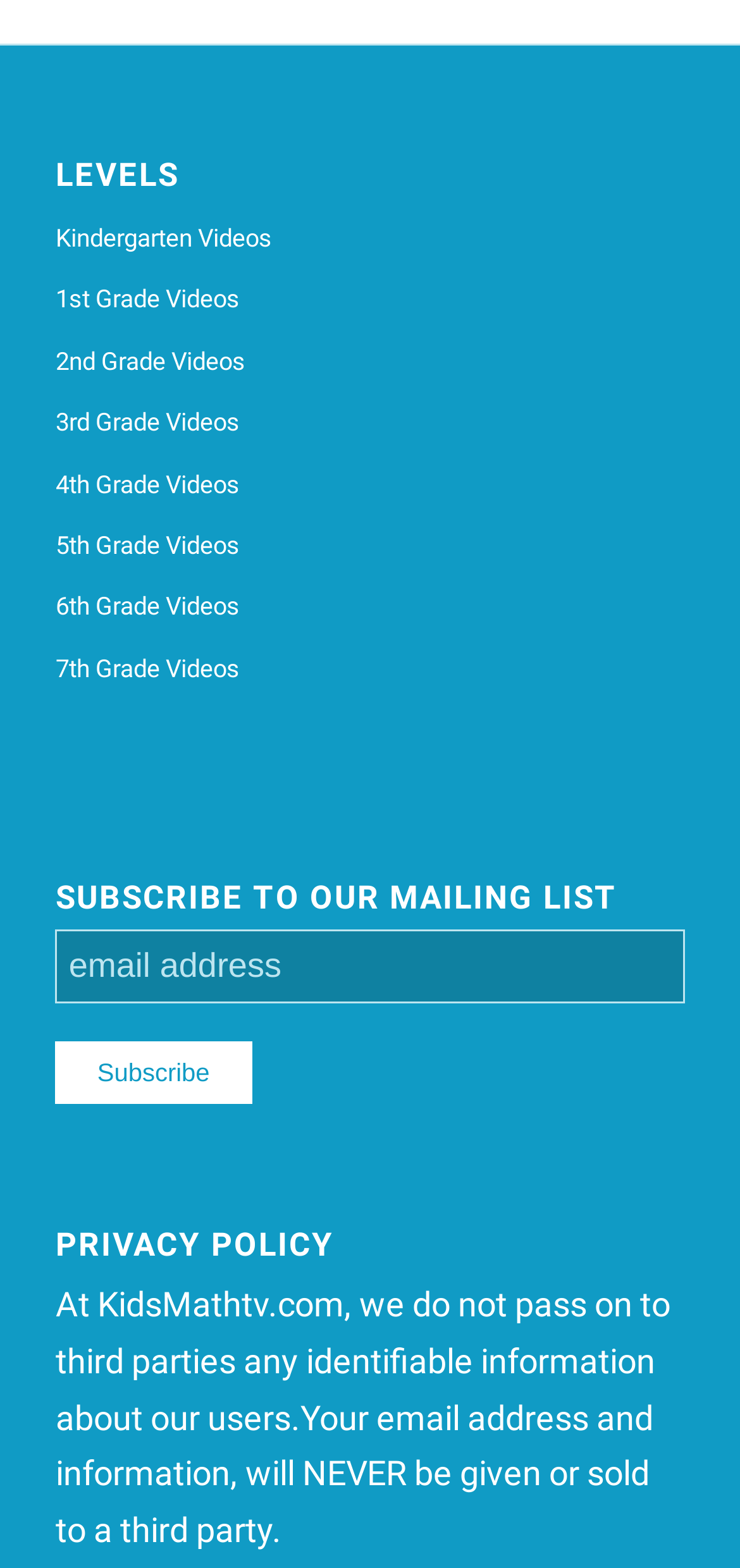Please mark the clickable region by giving the bounding box coordinates needed to complete this instruction: "View 7th Grade Videos".

[0.075, 0.407, 0.925, 0.446]